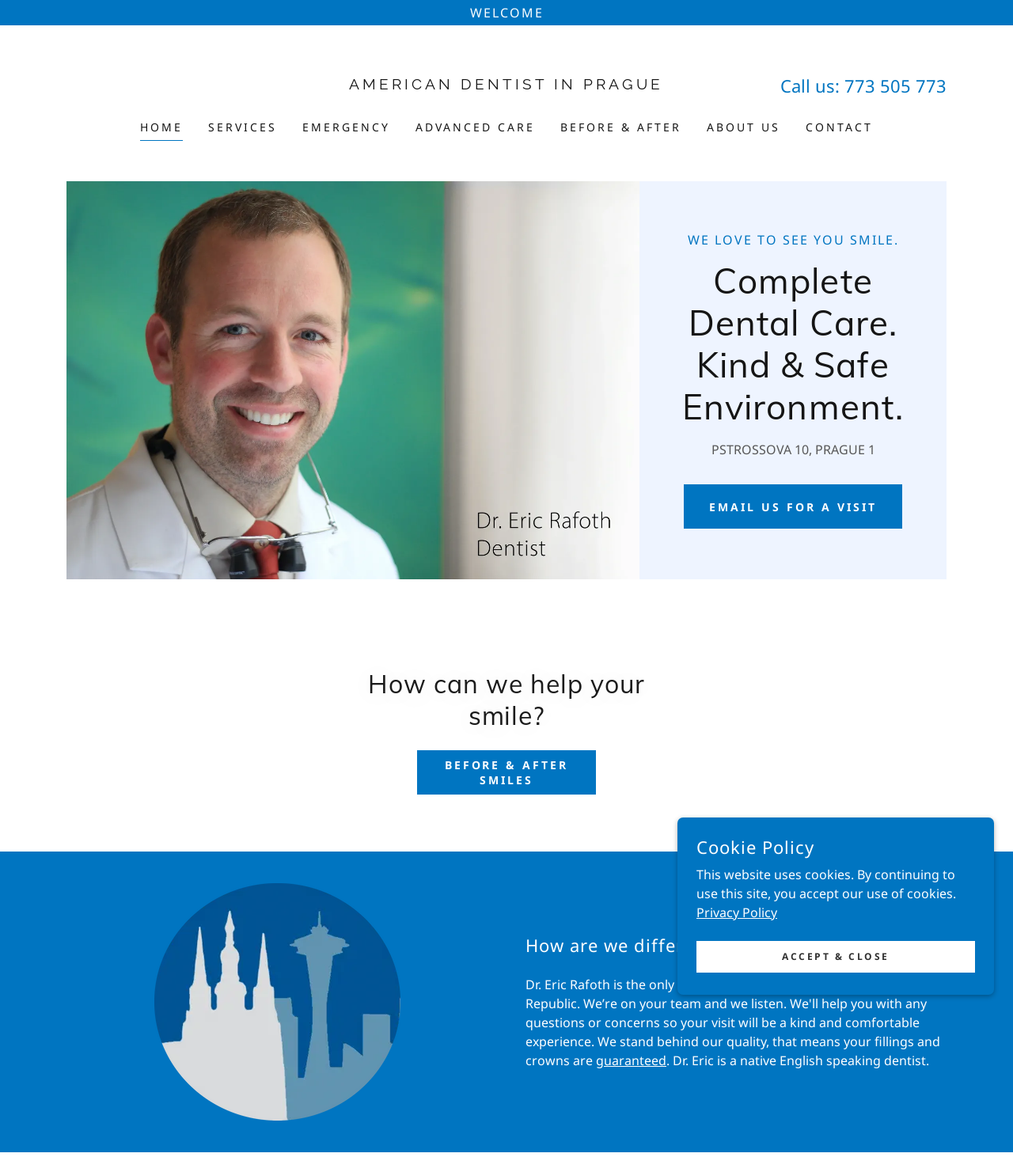Locate the bounding box coordinates of the area where you should click to accomplish the instruction: "Navigate to the services page".

[0.201, 0.096, 0.278, 0.12]